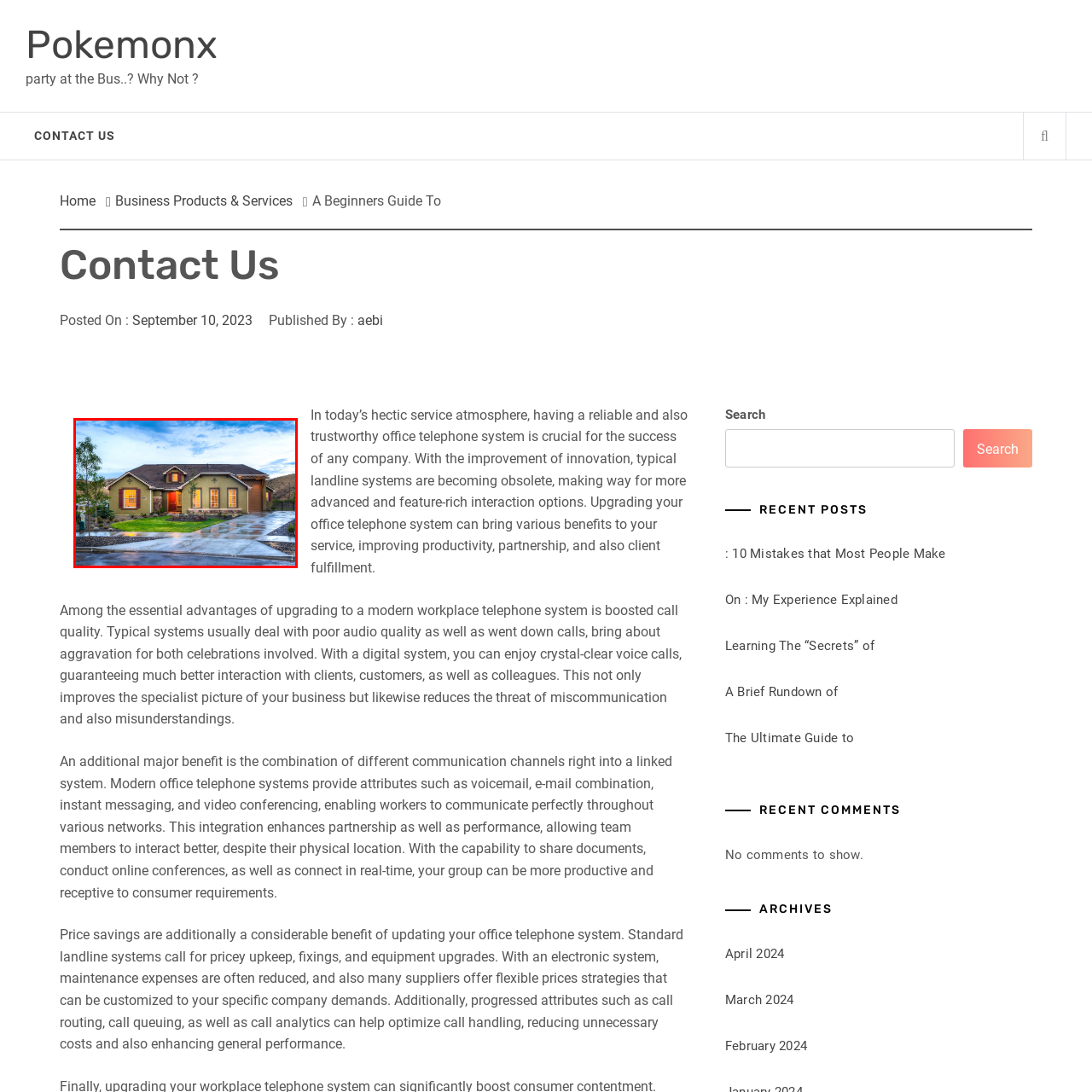Look at the section of the image marked by the red box and offer an in-depth answer to the next question considering the visual cues: What is the atmosphere around the residence?

The caption describes the setting as 'tranquil' and the light as 'serene', creating a 'peaceful ambiance around the residence', which suggests a calm and soothing atmosphere.